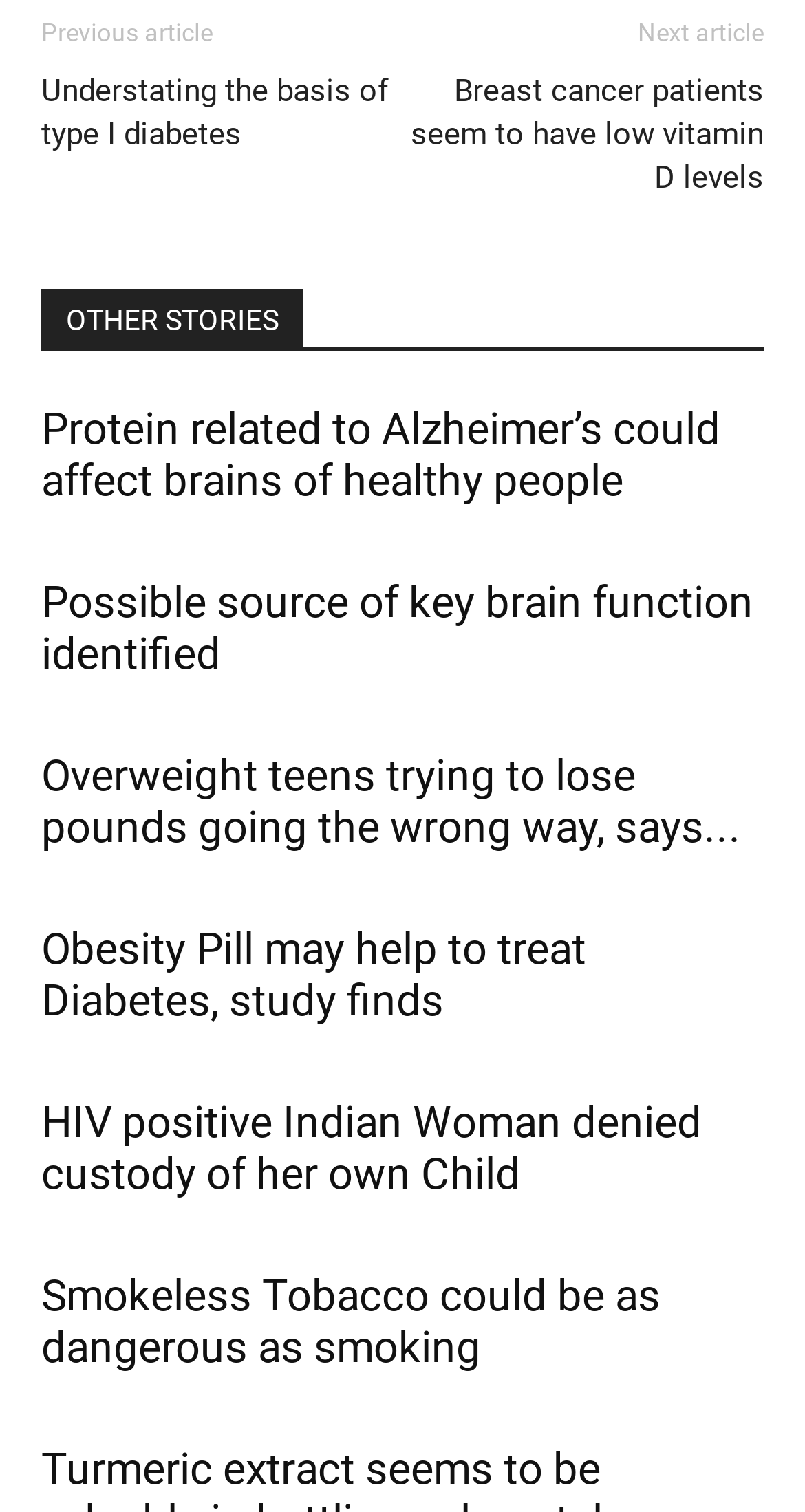Locate the bounding box coordinates of the area that needs to be clicked to fulfill the following instruction: "Read the story about HIV positive Indian woman denied custody". The coordinates should be in the format of four float numbers between 0 and 1, namely [left, top, right, bottom].

[0.051, 0.726, 0.872, 0.793]